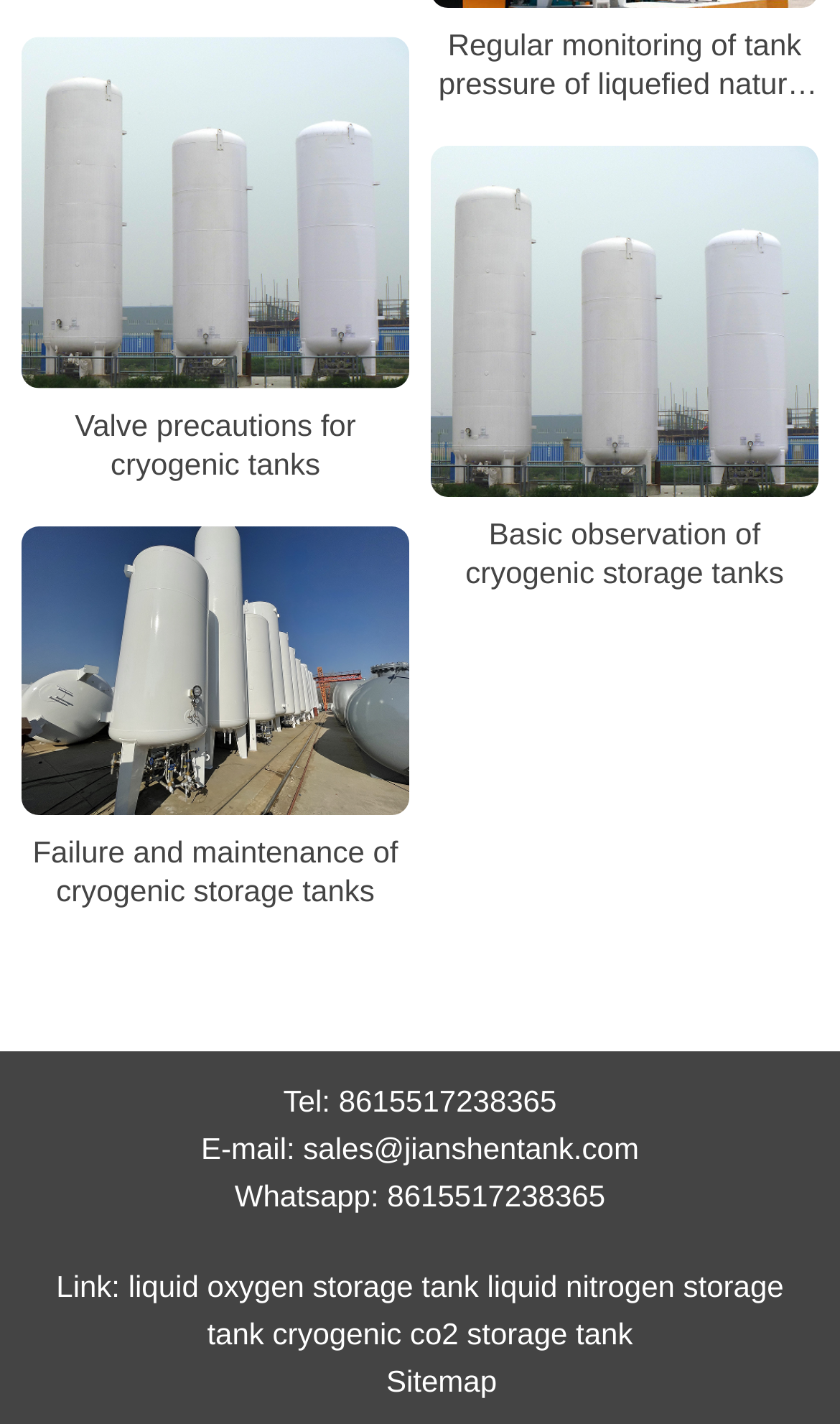Using the information shown in the image, answer the question with as much detail as possible: What is the phone number to contact?

The phone number can be found at the bottom of the webpage, next to the 'Tel:' label.